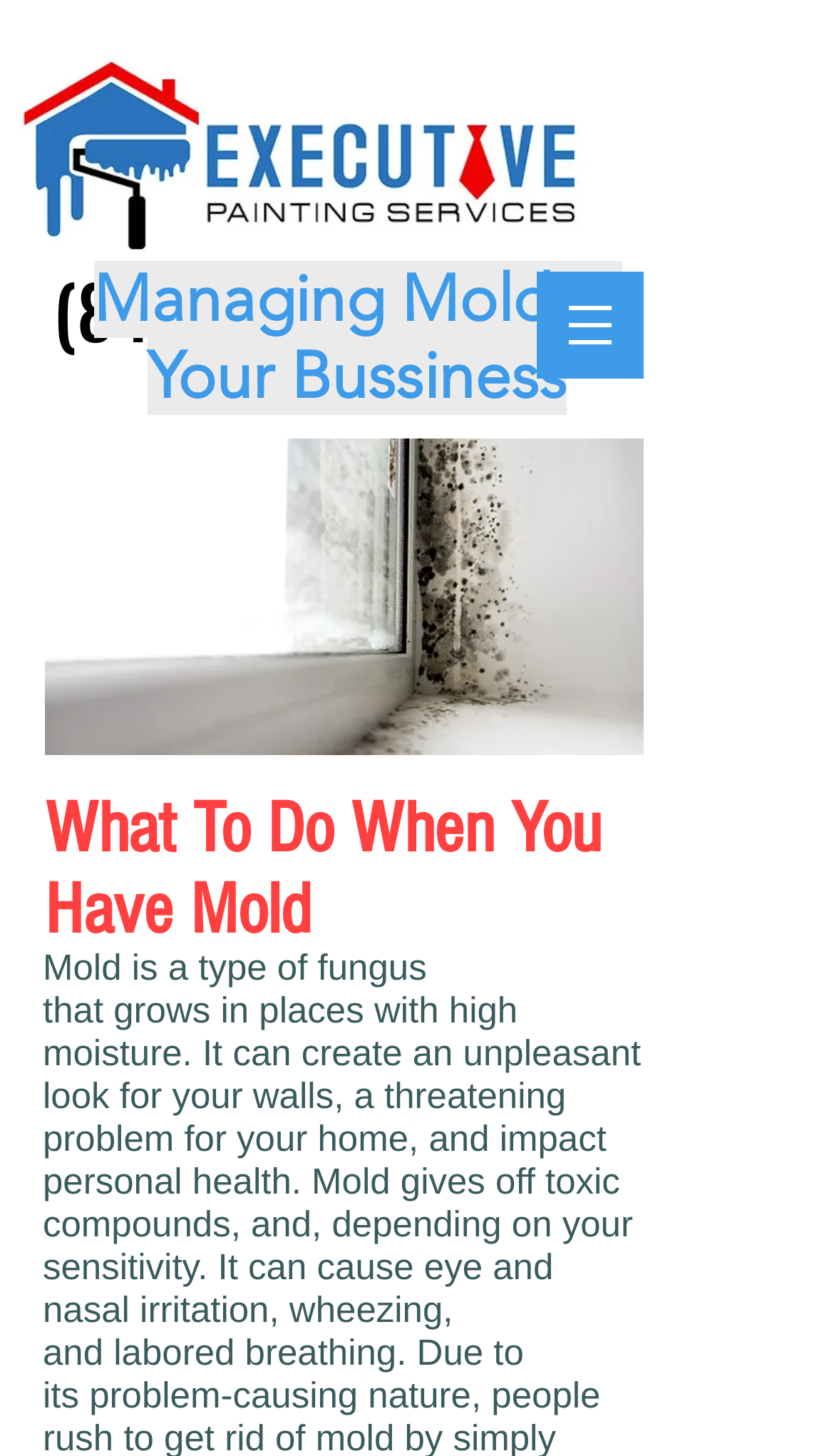Is there a navigation menu on the webpage?
Could you answer the question with a detailed and thorough explanation?

I found a navigation menu by looking at the button element with the description 'hasPopup: menu' located at the top of the webpage, which suggests that it is a navigation menu.